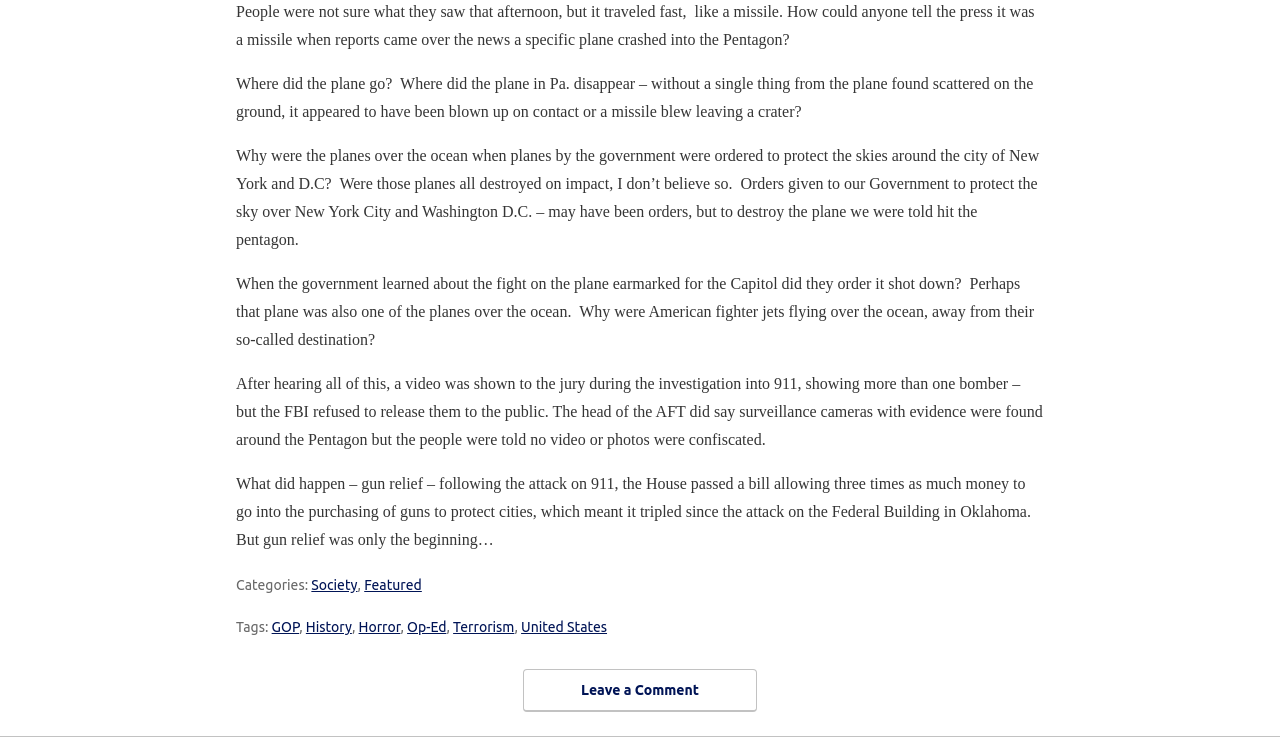Determine the coordinates of the bounding box that should be clicked to complete the instruction: "Click the link 'United States'". The coordinates should be represented by four float numbers between 0 and 1: [left, top, right, bottom].

[0.407, 0.823, 0.474, 0.844]